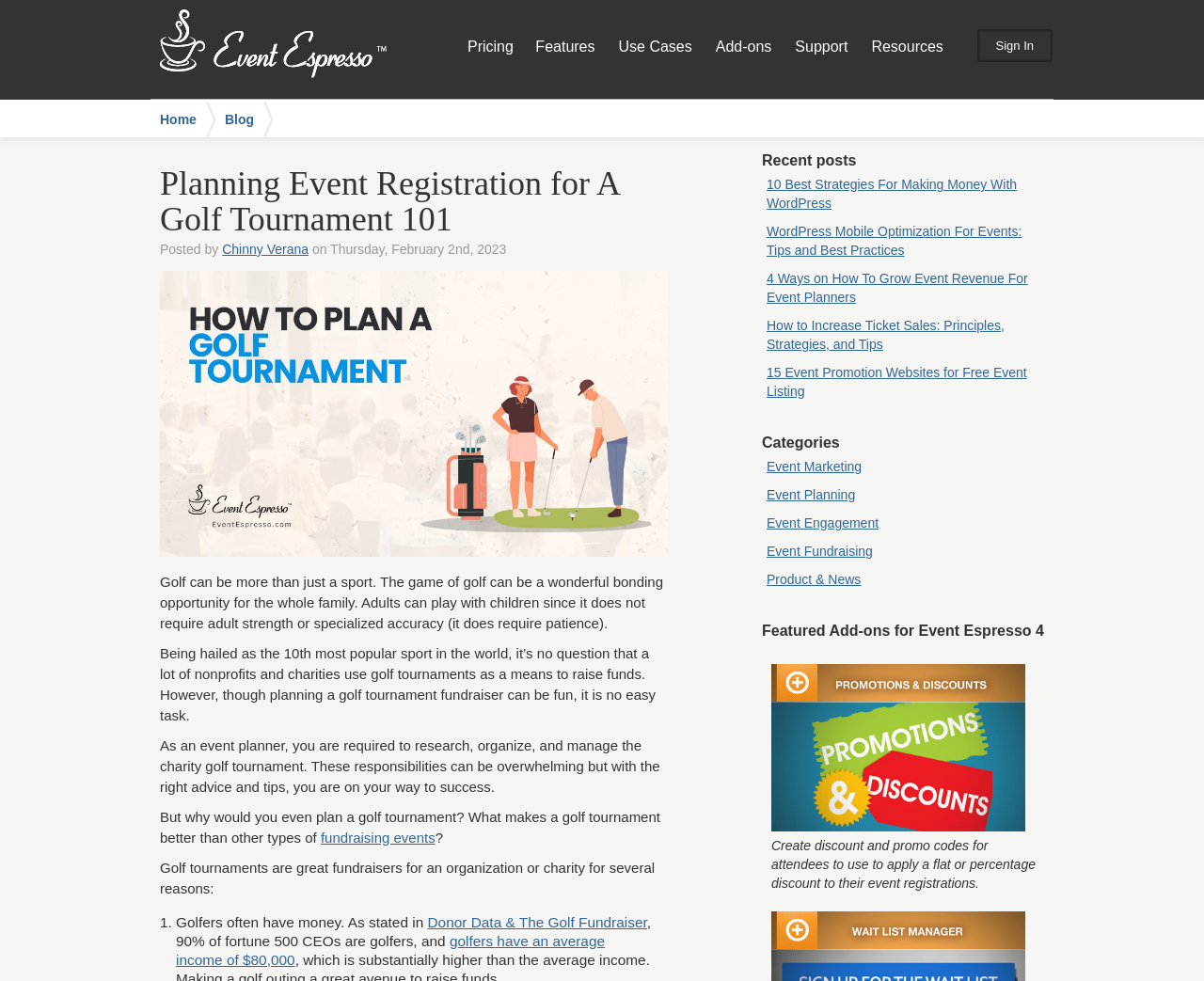Identify the headline of the webpage and generate its text content.

Planning Event Registration for A Golf Tournament 101